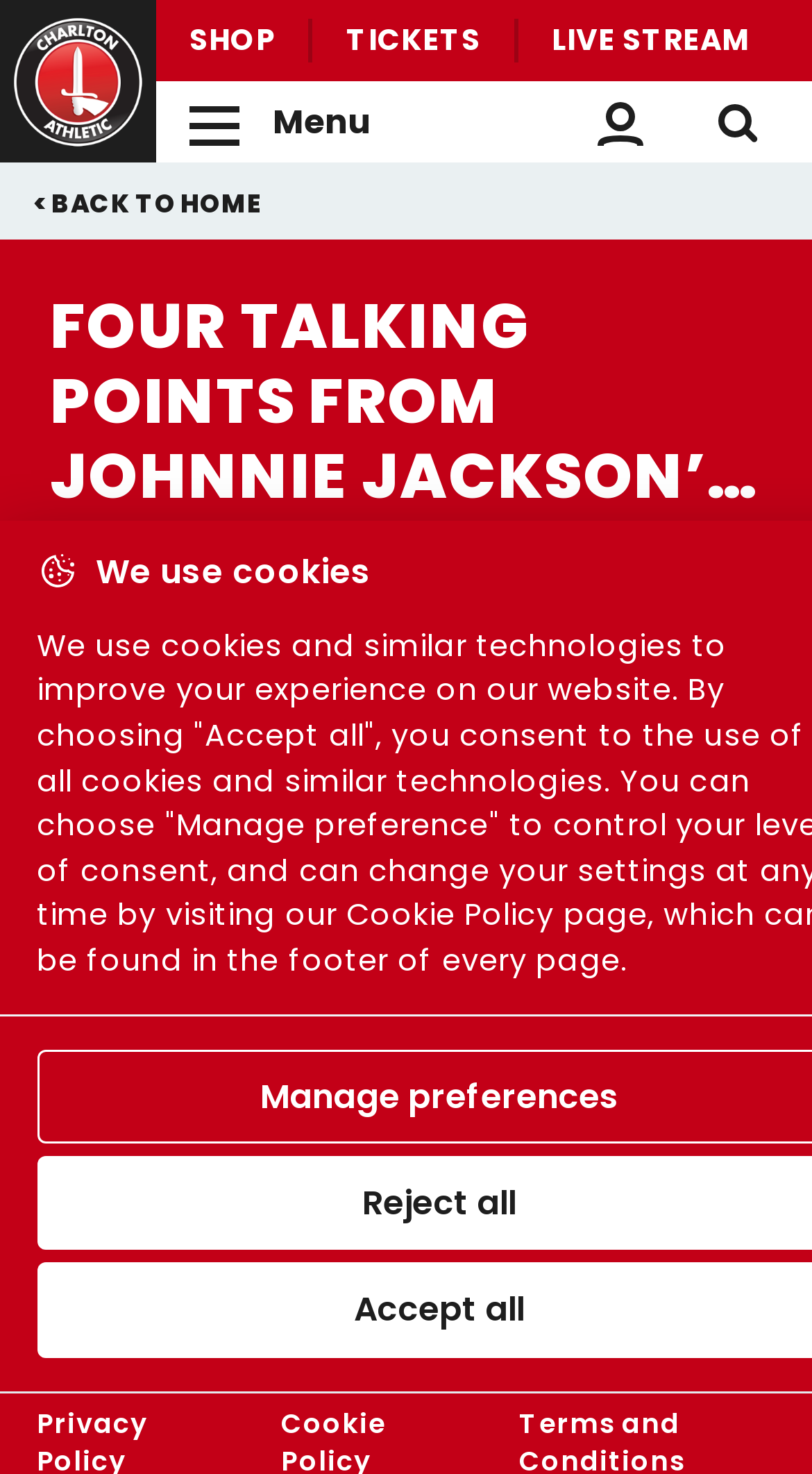Using details from the image, please answer the following question comprehensively:
How long does it take to read the article?

I determined the answer by looking at the static text 'Read Time:' and the corresponding value '4 mins', which suggests that it takes 4 minutes to read the article.